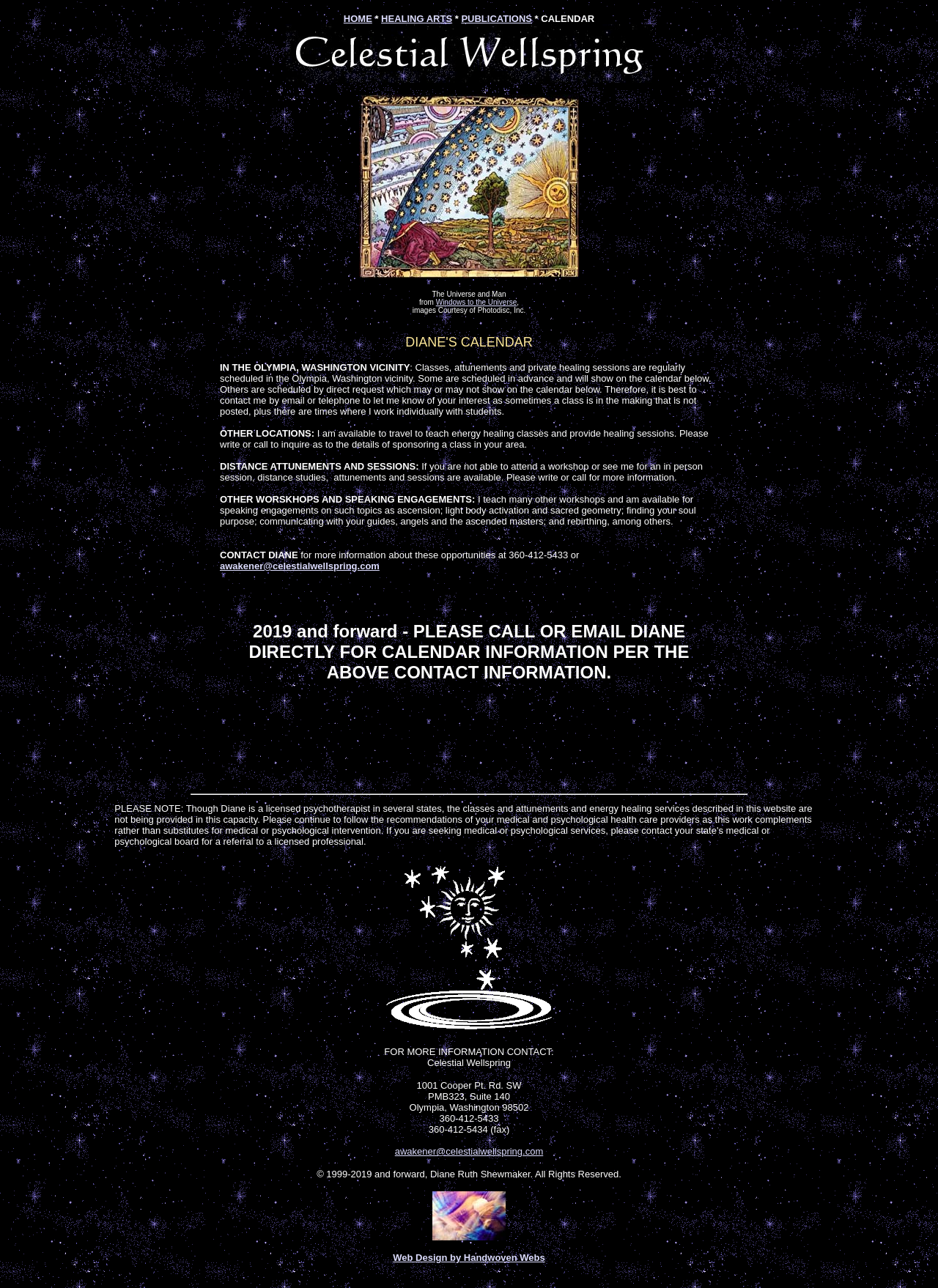What is Diane's profession?
Your answer should be a single word or phrase derived from the screenshot.

Licensed psychotherapist